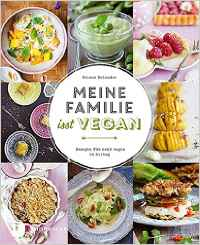What type of recipes are featured in the cookbook?
By examining the image, provide a one-word or phrase answer.

Vegan recipes